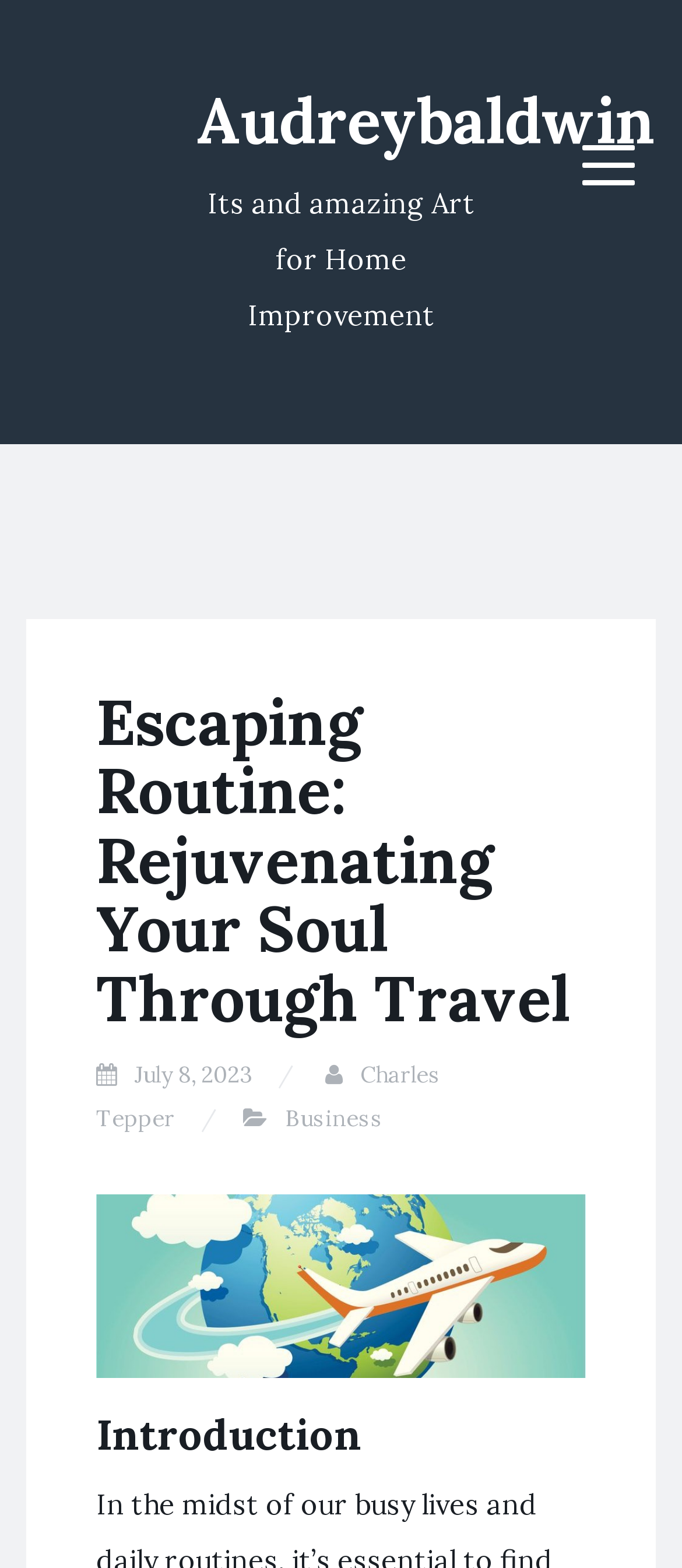Please specify the bounding box coordinates in the format (top-left x, top-left y, bottom-right x, bottom-right y), with values ranging from 0 to 1. Identify the bounding box for the UI component described as follows: Business

[0.418, 0.704, 0.562, 0.723]